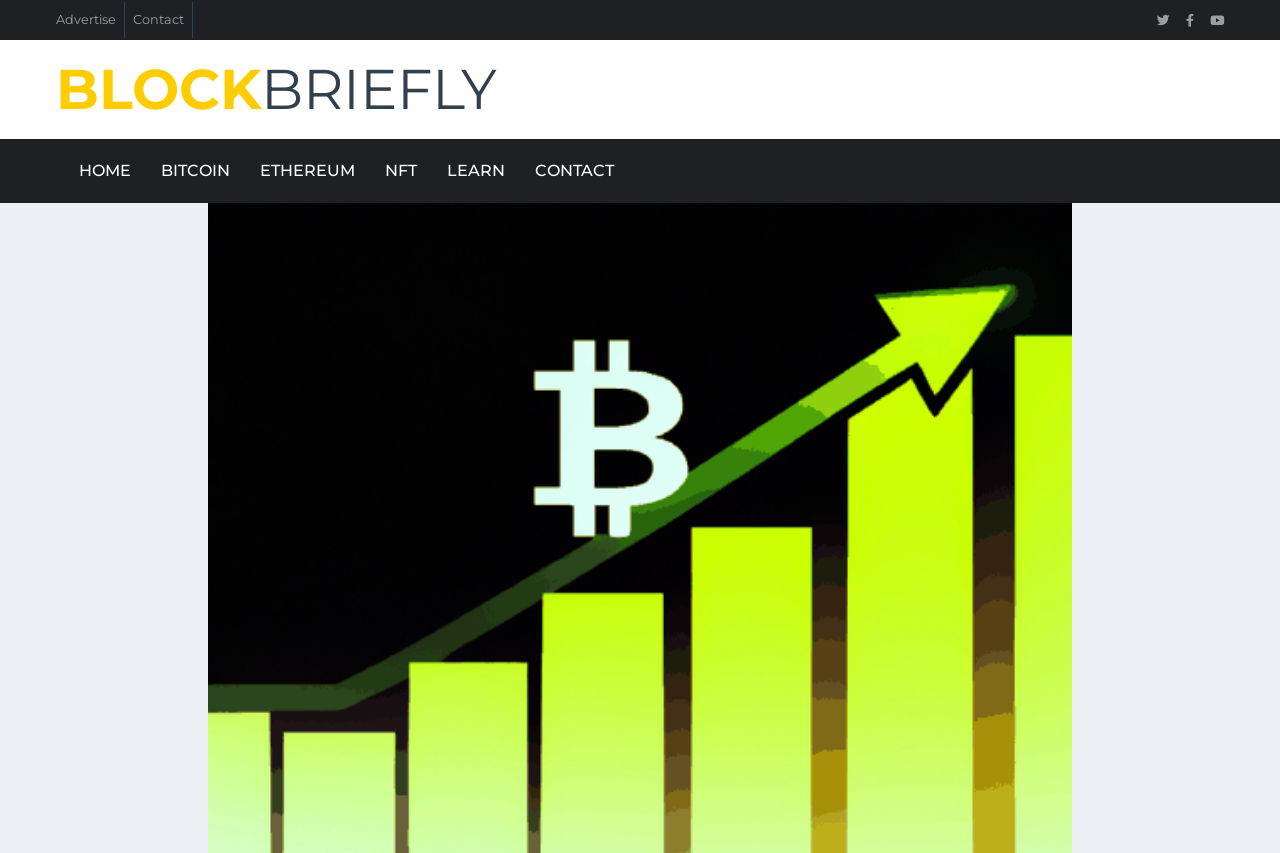Elaborate on the different components and information displayed on the webpage.

The webpage is about Bitcoin Exchange-Traded Products (ETPs) and the anticipation for the approval of a US spot Bitcoin ETF. At the top left corner, there are several links, including "Advertise" and "Contact", followed by three social media icons. Next to these icons, there is a logo "BLOCKBRIEFLY" with a heading of the same name. 

Below the logo, there is a navigation menu with six links: "HOME", "BITCOIN", "ETHEREUM", "NFT", "LEARN", and "CONTACT". These links are positioned horizontally, with "HOME" on the left and "CONTACT" on the right. 

The main content of the webpage is not explicitly described in the provided accessibility tree, but based on the meta description, it likely discusses the record inflow into Bitcoin ETPs amid the anticipation for the approval of a US spot Bitcoin ETF.